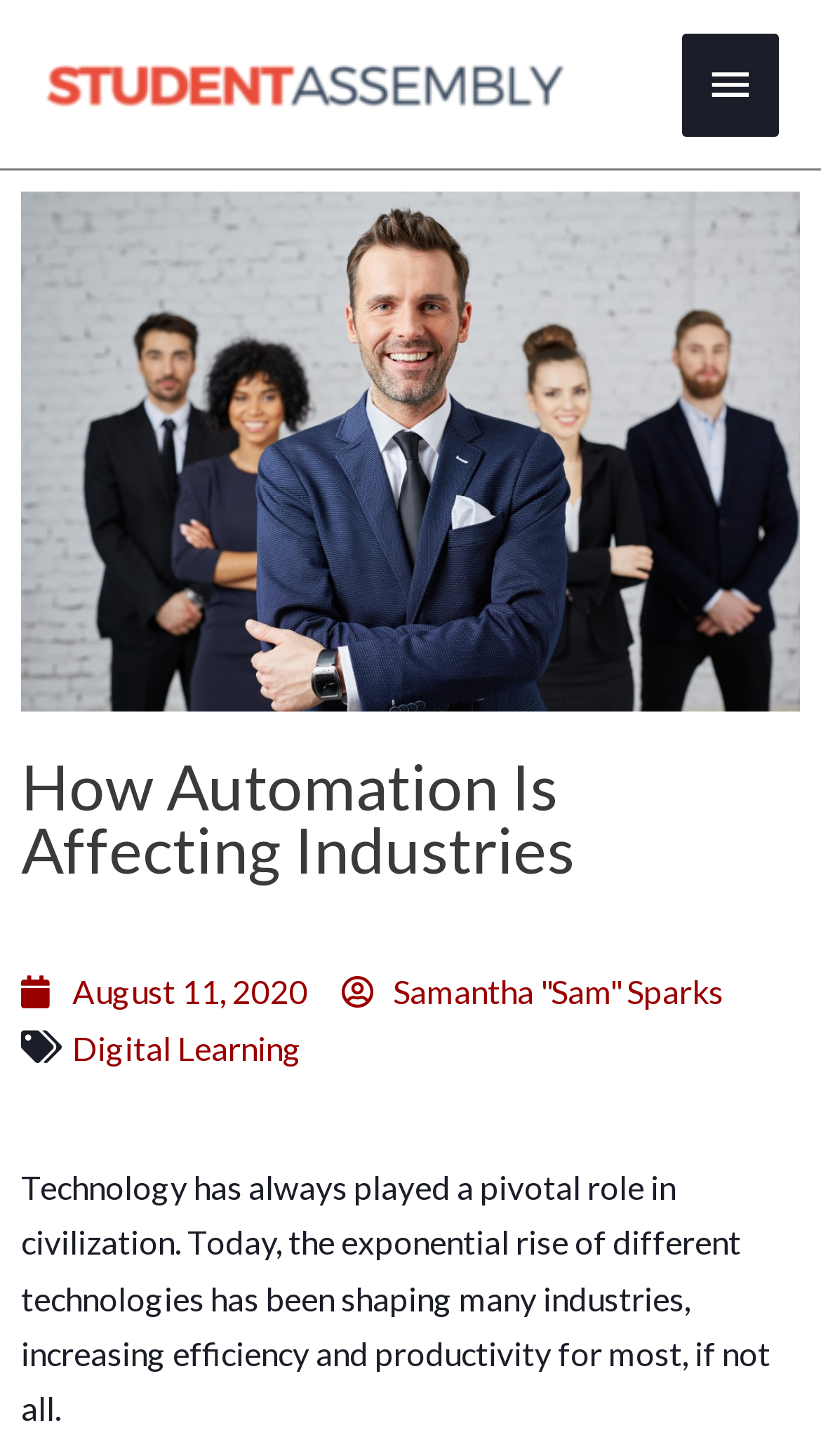What is the topic of the article?
Please provide a full and detailed response to the question.

The article's heading is 'How Automation Is Affecting Industries', and the text below it mentions the impact of automation on different industries, indicating that the topic of the article is automation.